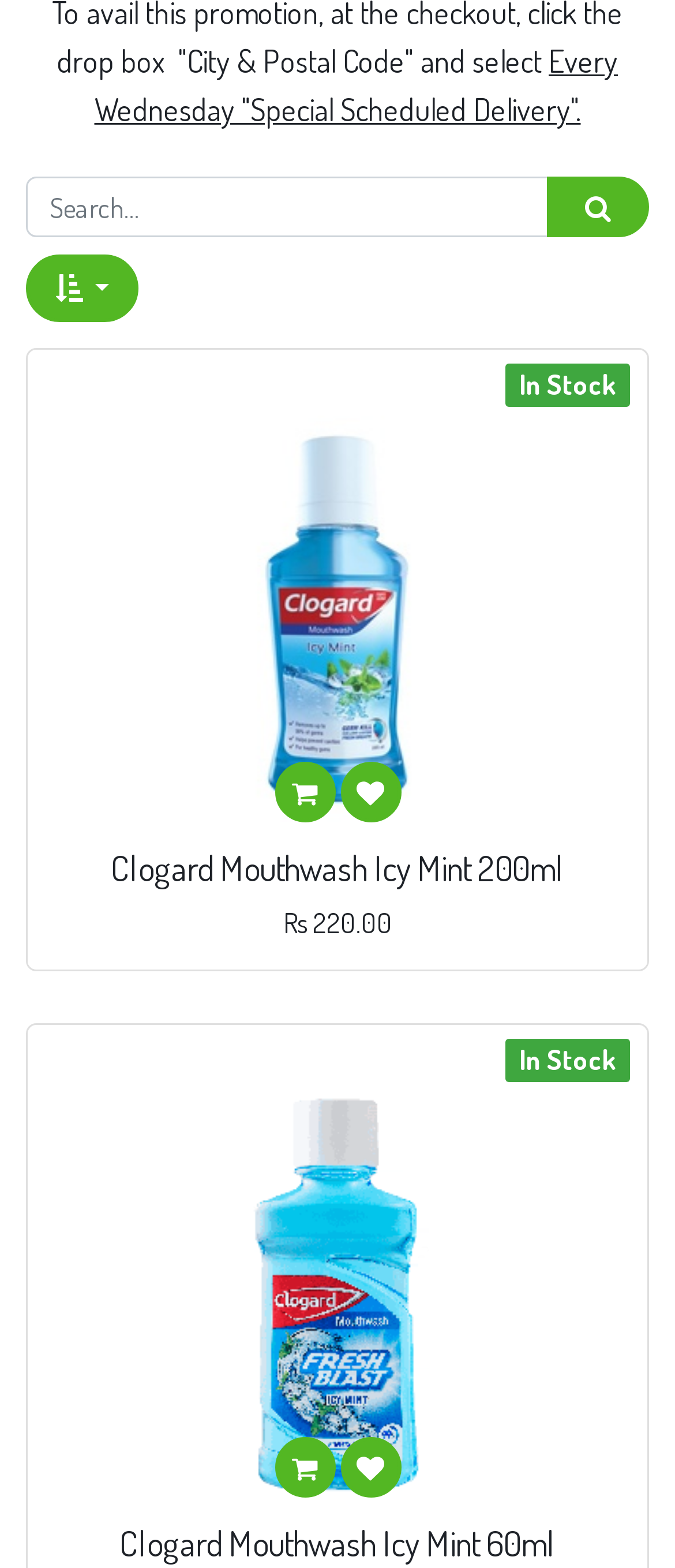How many search buttons are on this page?
Offer a detailed and exhaustive answer to the question.

I searched the page for search buttons and found only one search button next to the search textbox.